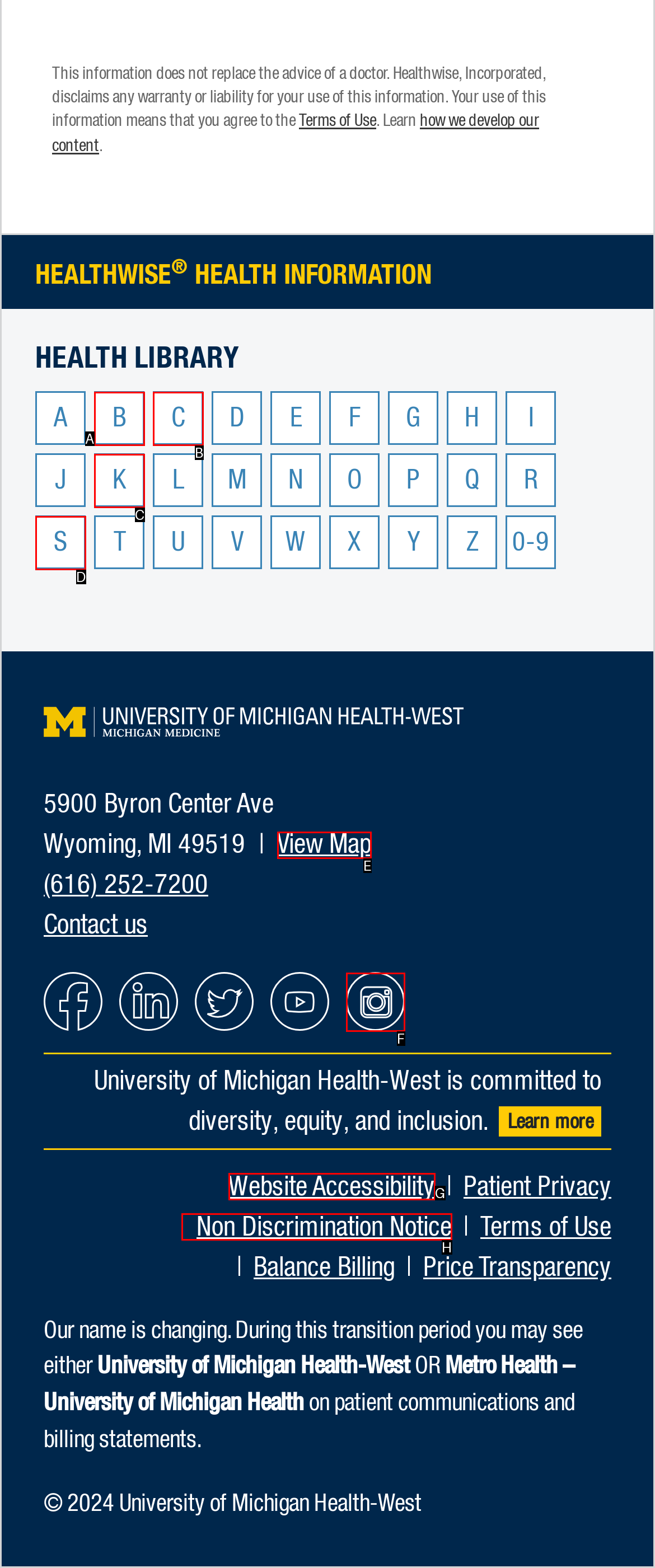Given the description: View Map, identify the HTML element that fits best. Respond with the letter of the correct option from the choices.

E